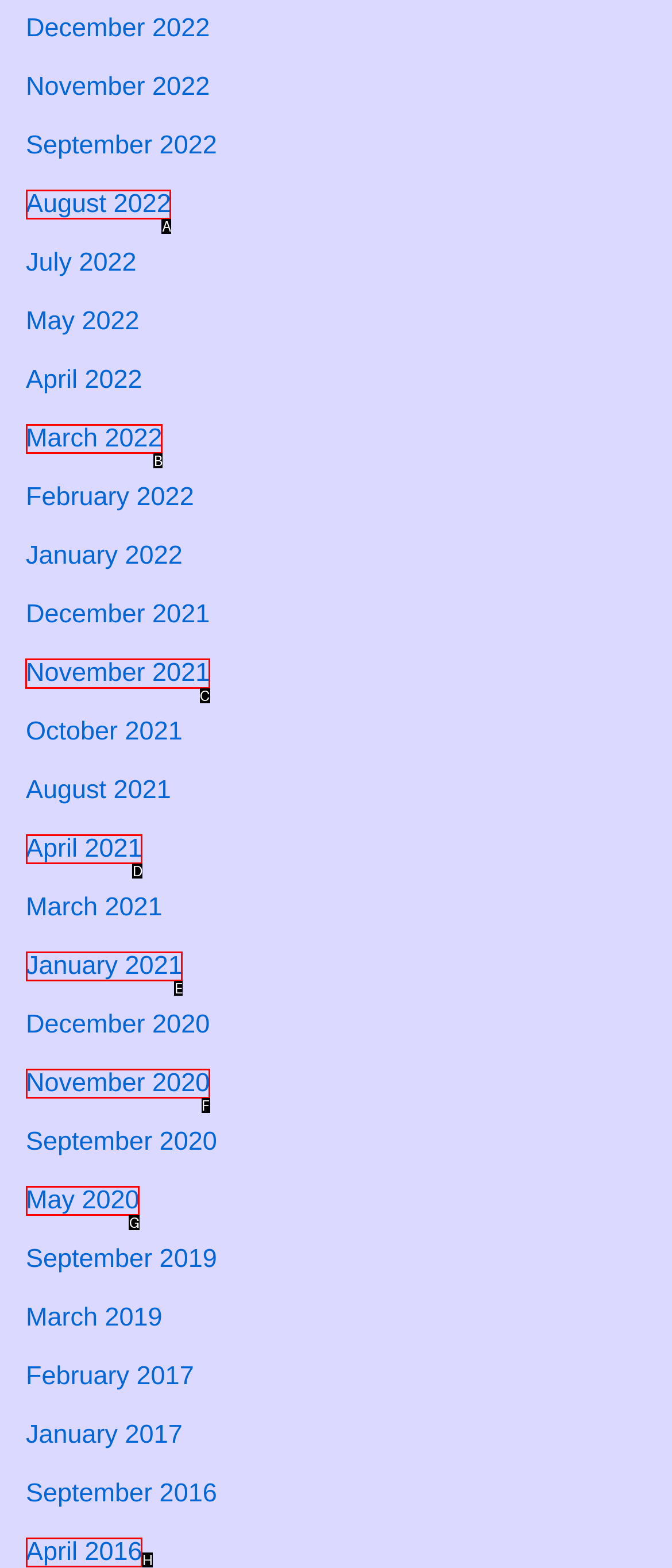Identify the letter of the option to click in order to View November 2021. Answer with the letter directly.

C